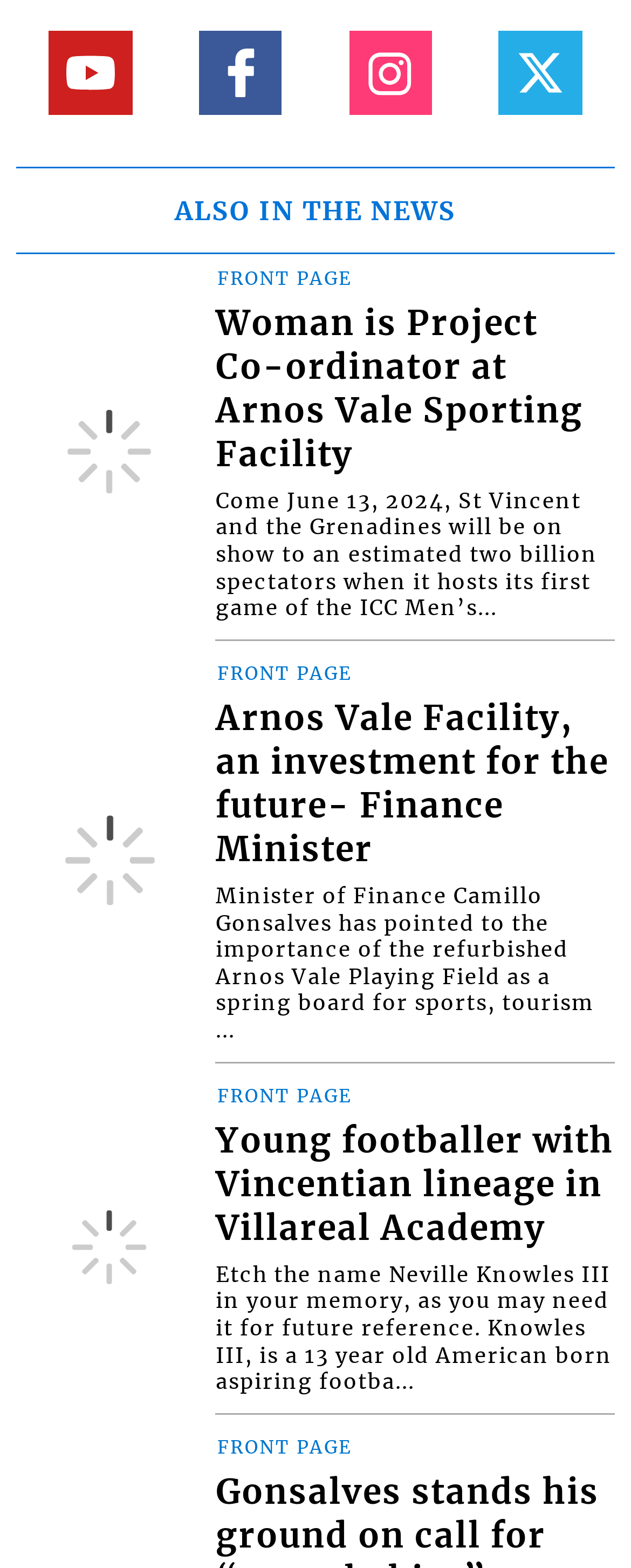Please locate the bounding box coordinates of the element's region that needs to be clicked to follow the instruction: "Visit Facebook page". The bounding box coordinates should be provided as four float numbers between 0 and 1, i.e., [left, top, right, bottom].

[0.033, 0.272, 0.115, 0.305]